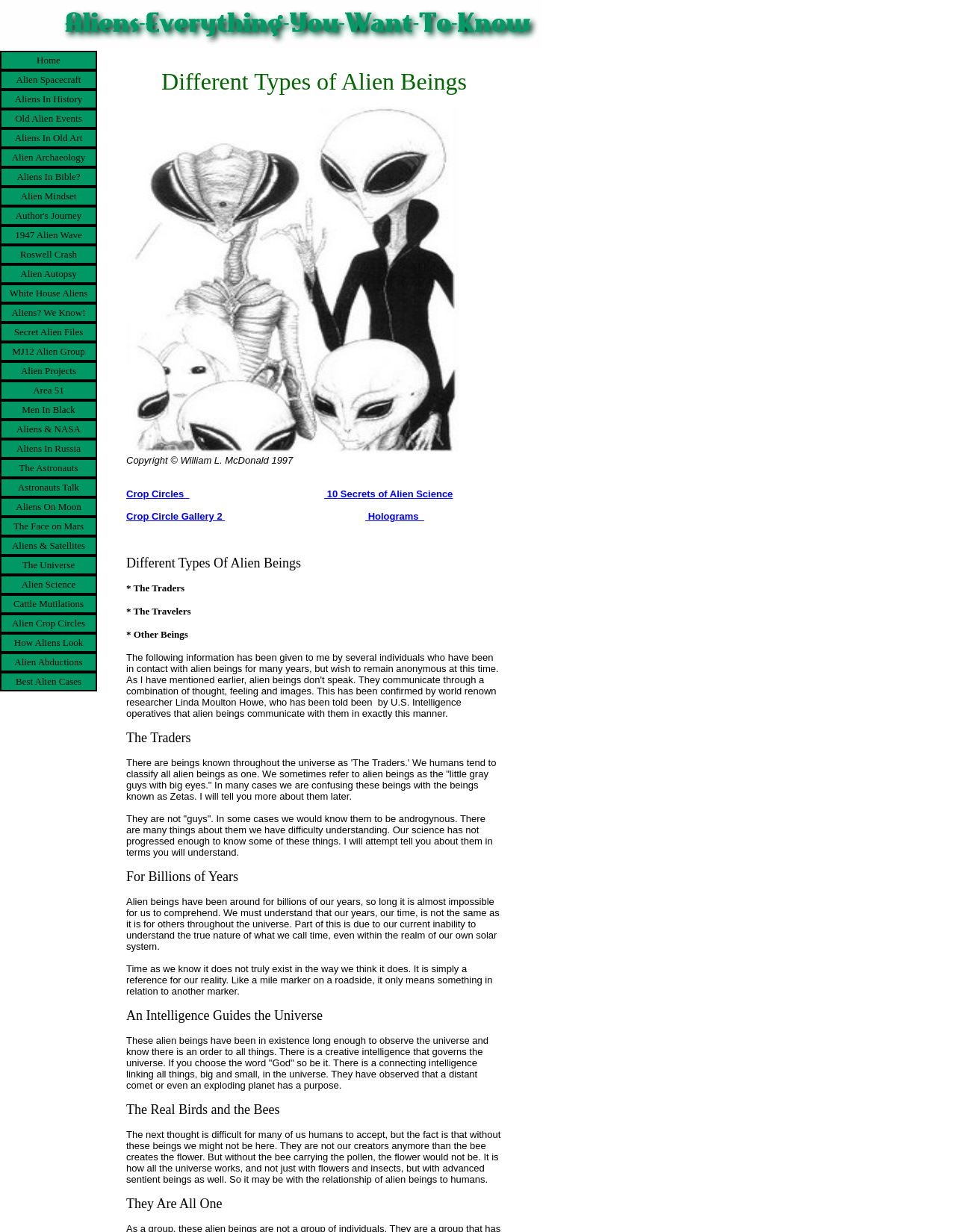Find the bounding box coordinates of the area that needs to be clicked in order to achieve the following instruction: "Click the 'Crop Circles ' link". The coordinates should be specified as four float numbers between 0 and 1, i.e., [left, top, right, bottom].

[0.132, 0.396, 0.198, 0.405]